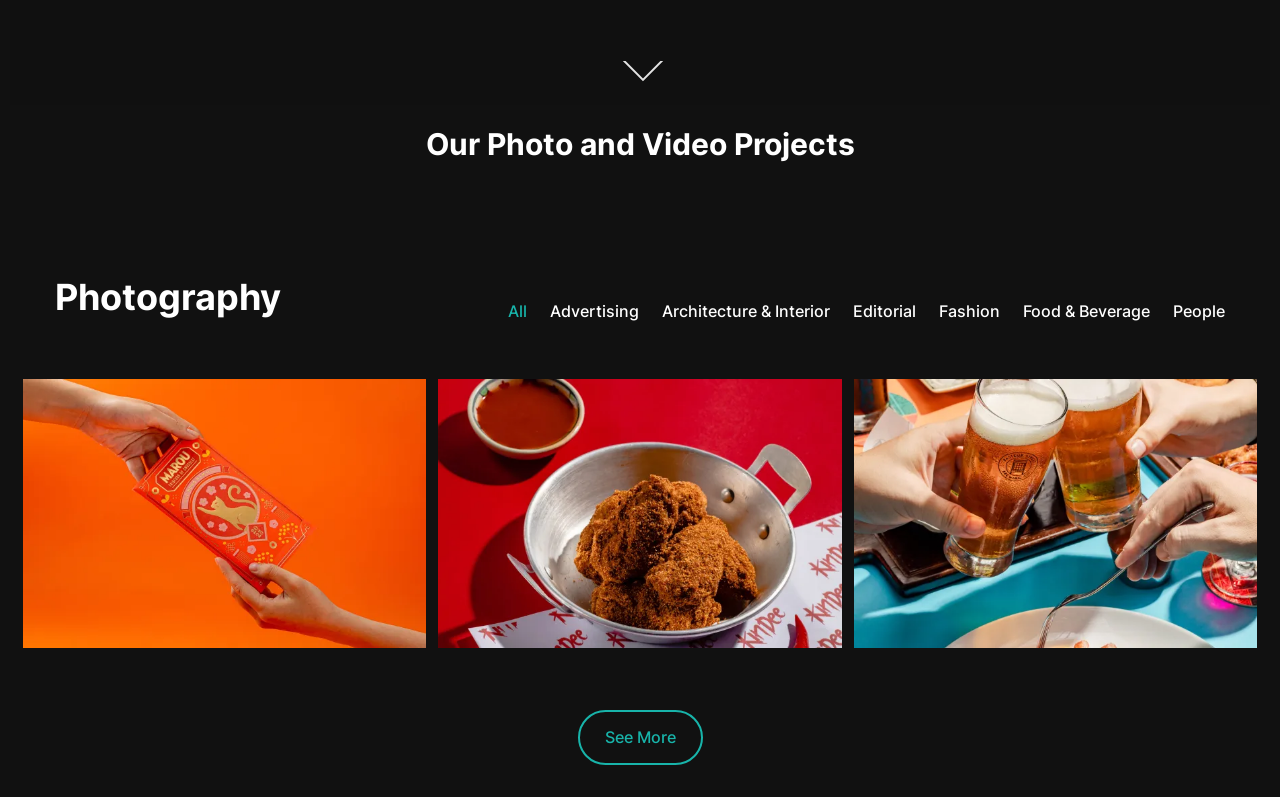Determine the bounding box coordinates of the clickable region to execute the instruction: "Explore 'Fashion' photo and video projects". The coordinates should be four float numbers between 0 and 1, denoted as [left, top, right, bottom].

[0.734, 0.371, 0.781, 0.409]